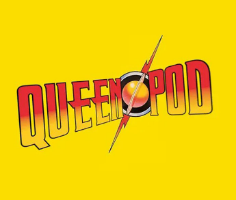Give a concise answer of one word or phrase to the question: 
What is the color of 'QUEEN' in the logo?

Red